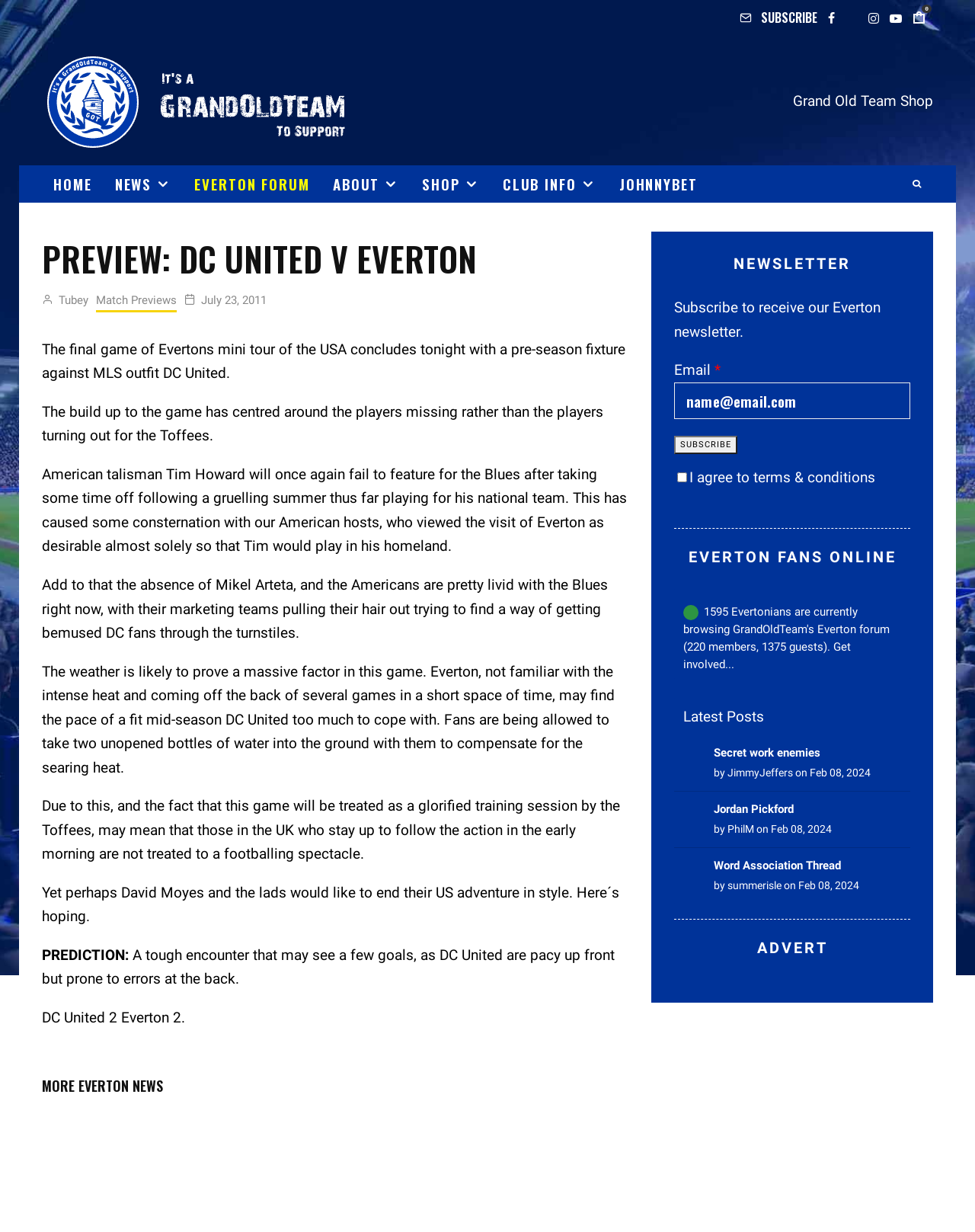Give a one-word or one-phrase response to the question:
What is the name of the team playing against DC United?

Everton